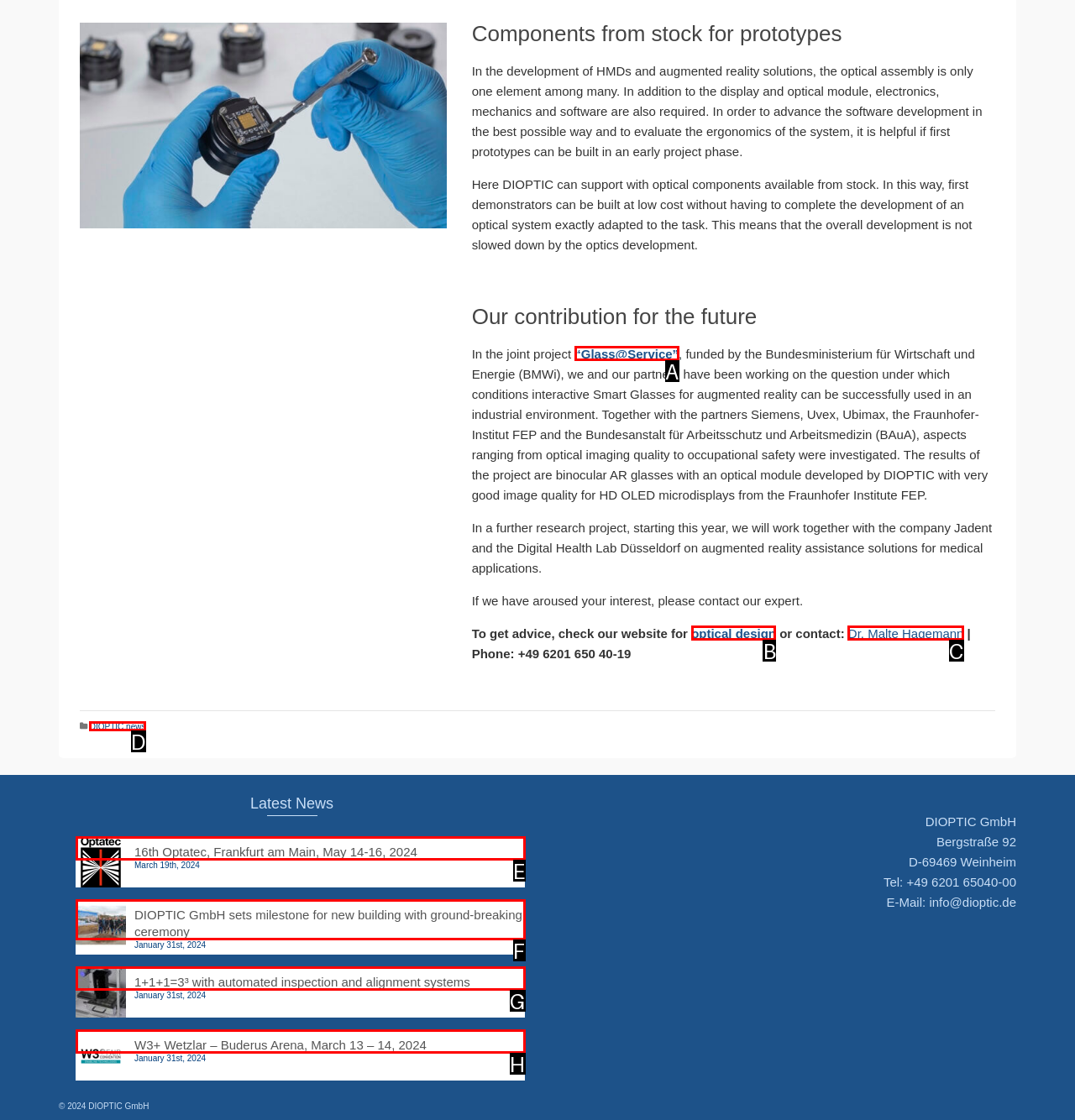Which HTML element among the options matches this description: optical design? Answer with the letter representing your choice.

B